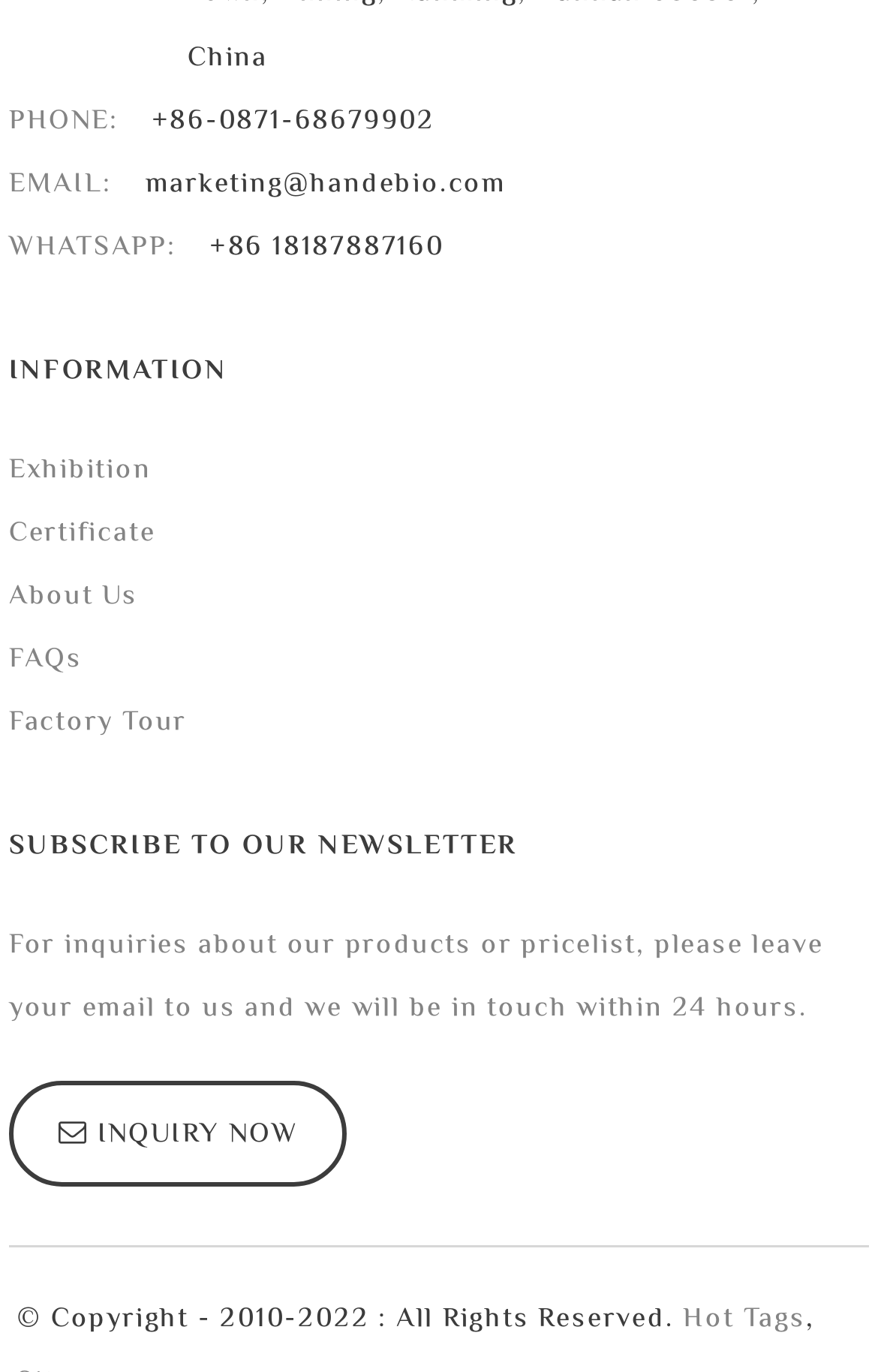What is the call-to-action button text?
Give a thorough and detailed response to the question.

The call-to-action button is located in the middle of the webpage, with the static text element 'INQUIRY NOW'.